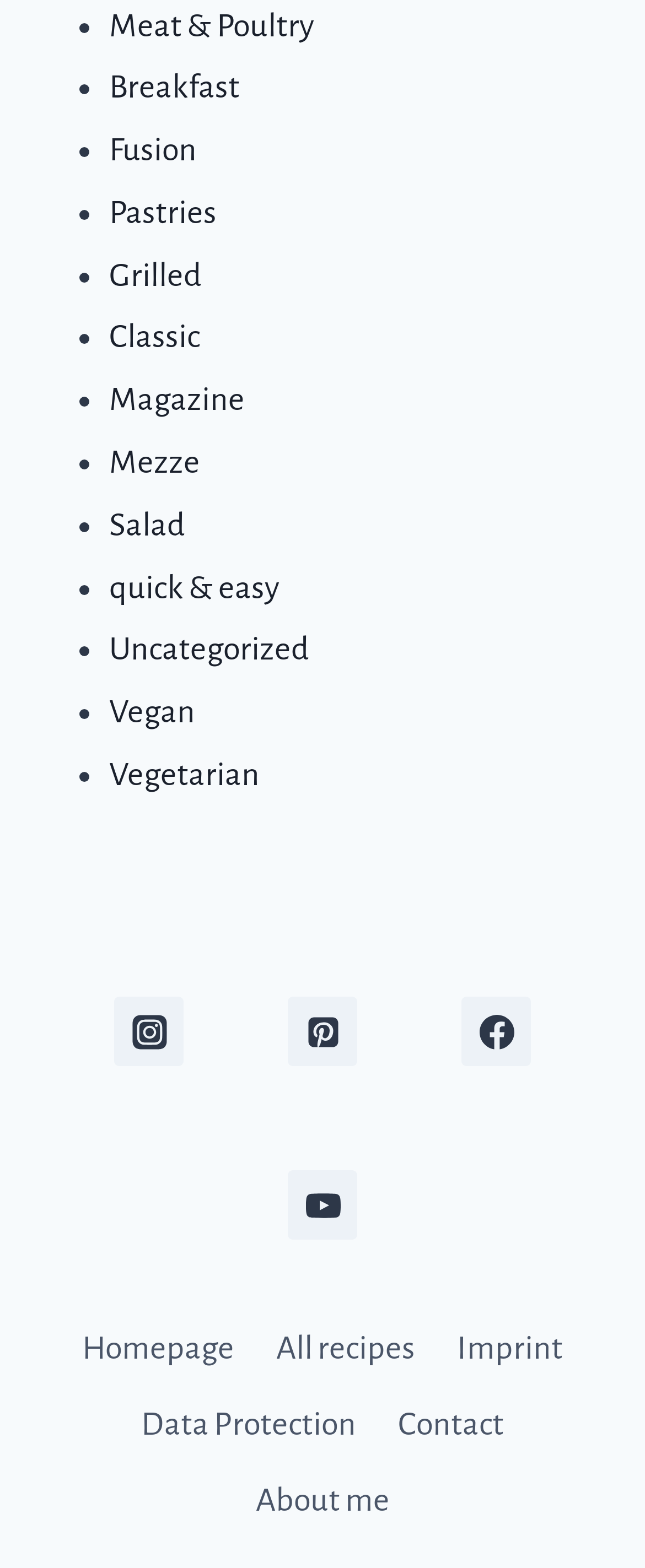Locate the bounding box coordinates of the element you need to click to accomplish the task described by this instruction: "Click the 'Next' button".

[0.777, 0.554, 0.885, 0.62]